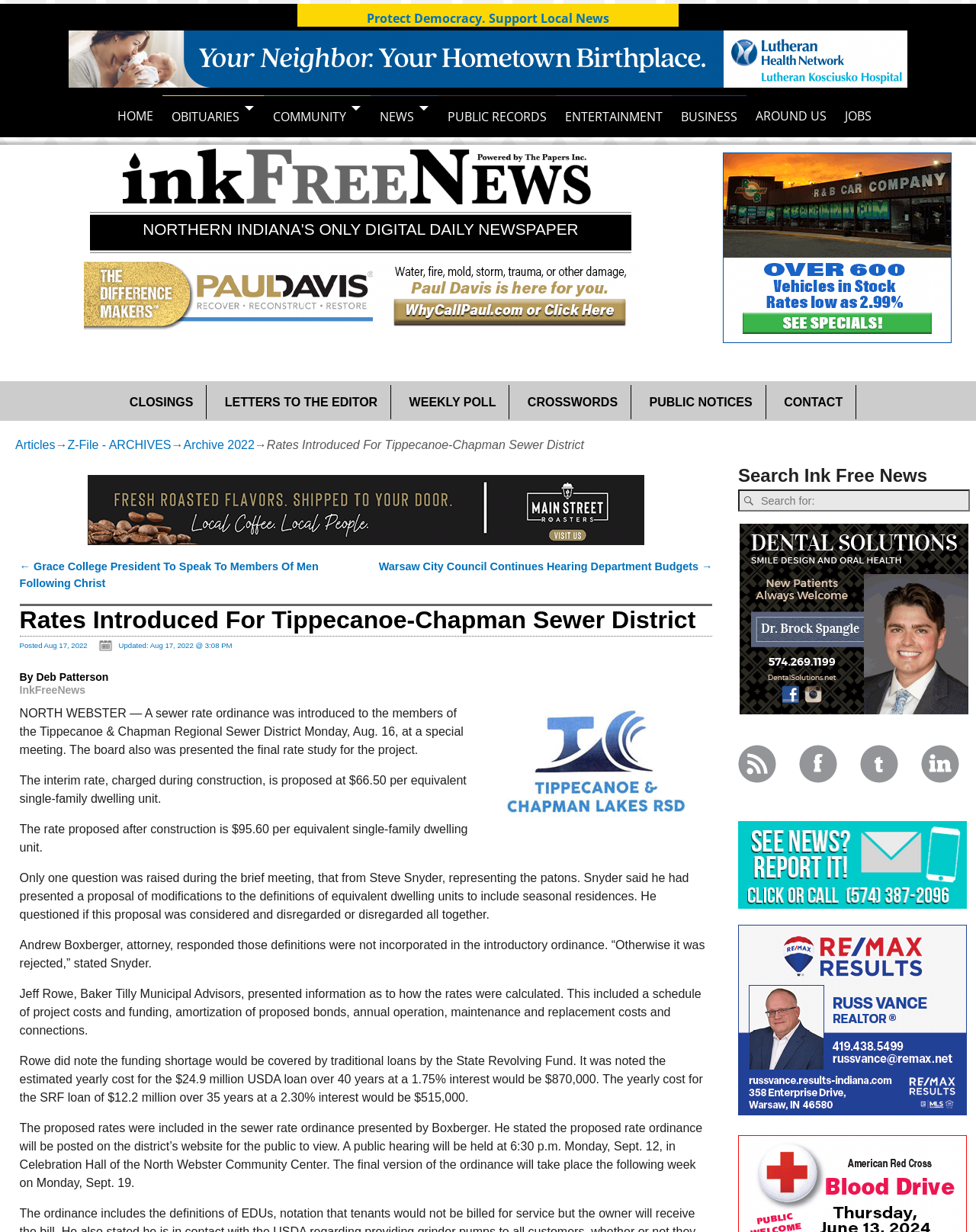What is the proposed rate per equivalent single-family dwelling unit after construction?
Use the image to answer the question with a single word or phrase.

$95.60